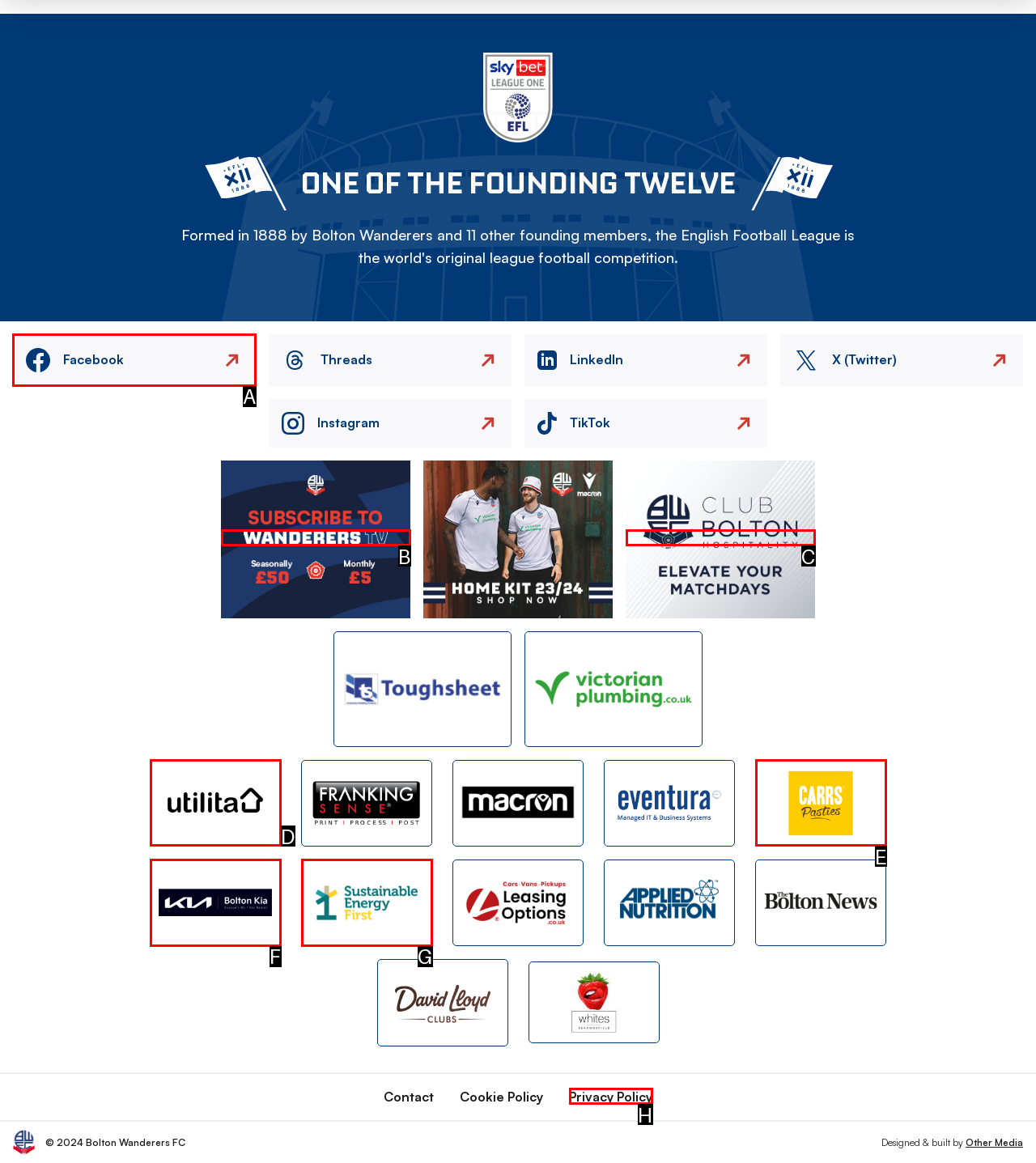Identify the correct UI element to click on to achieve the following task: Click on Facebook Respond with the corresponding letter from the given choices.

A